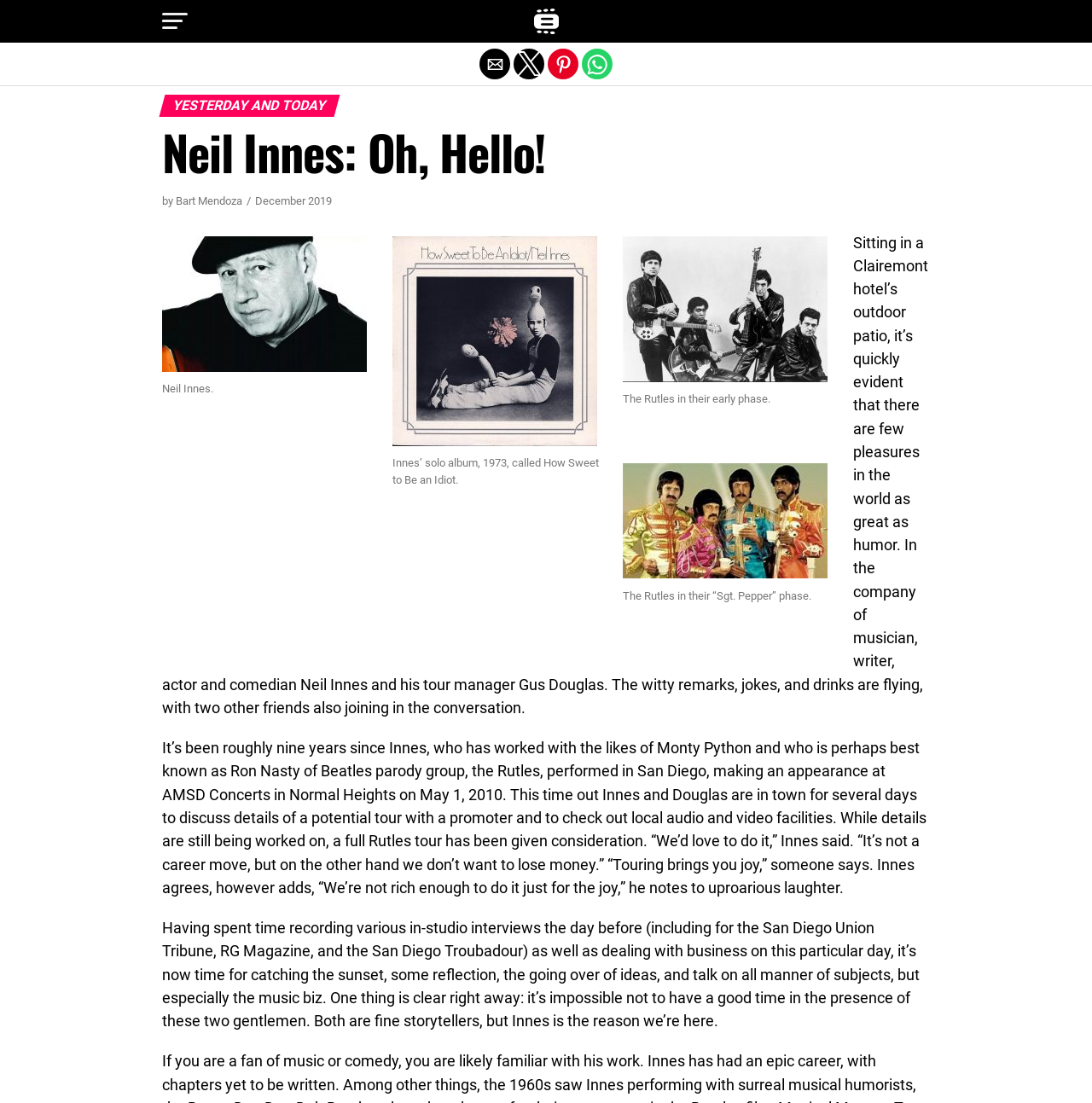Determine the bounding box coordinates for the clickable element required to fulfill the instruction: "View image". Provide the coordinates as four float numbers between 0 and 1, i.e., [left, top, right, bottom].

[0.148, 0.214, 0.336, 0.337]